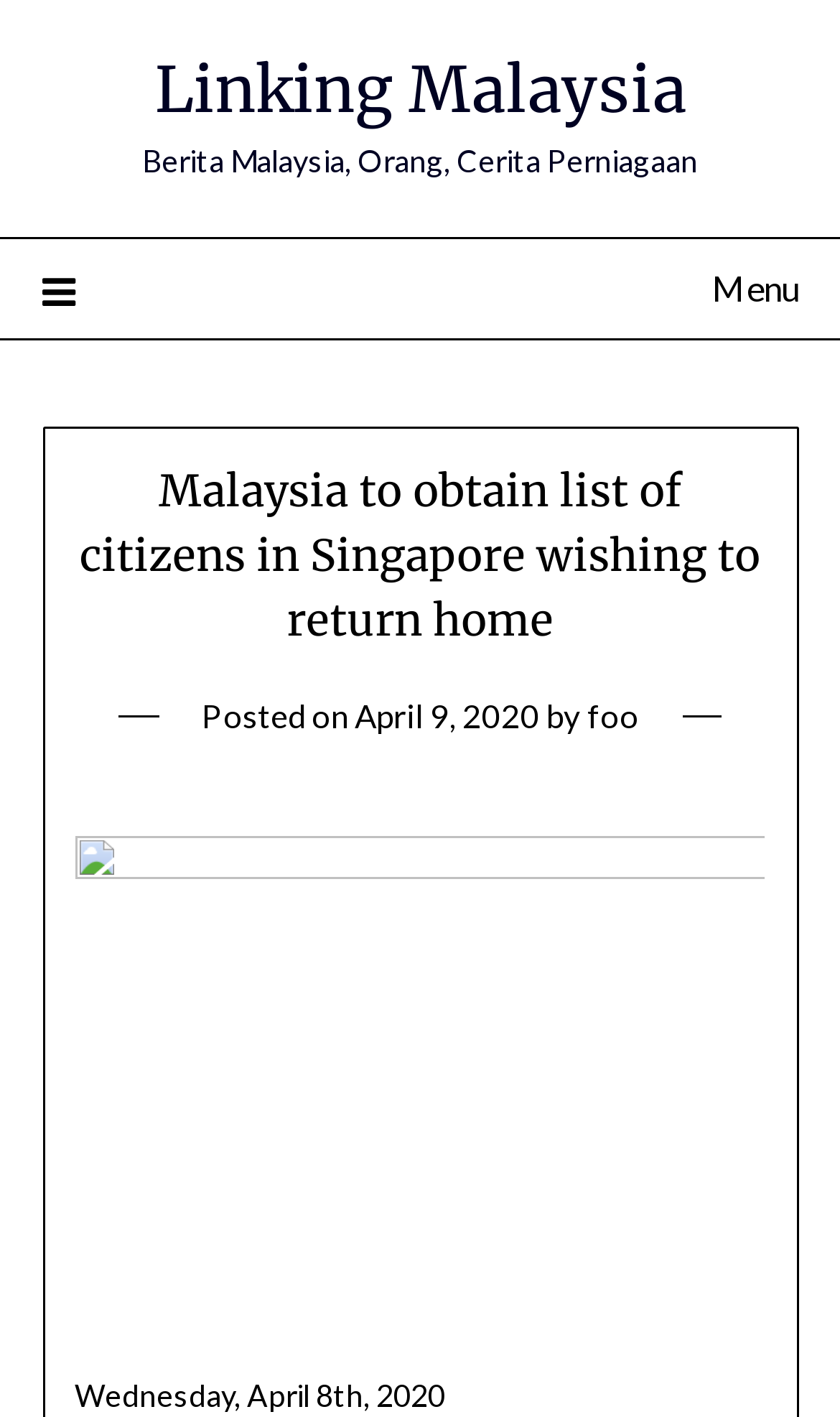Identify and extract the main heading from the webpage.

Malaysia to obtain list of citizens in Singapore wishing to return home